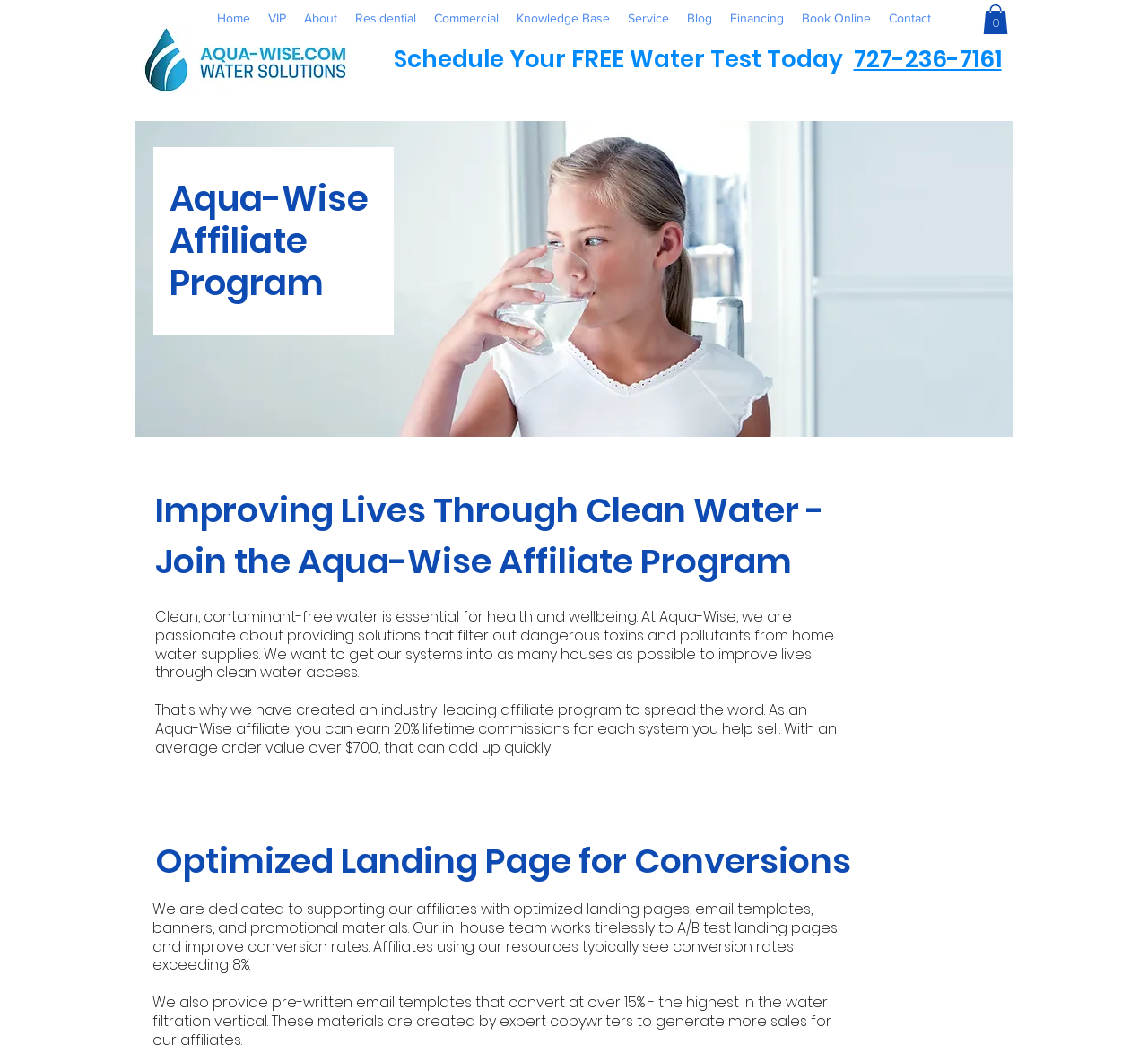Please indicate the bounding box coordinates of the element's region to be clicked to achieve the instruction: "View Cart". Provide the coordinates as four float numbers between 0 and 1, i.e., [left, top, right, bottom].

[0.856, 0.004, 0.878, 0.033]